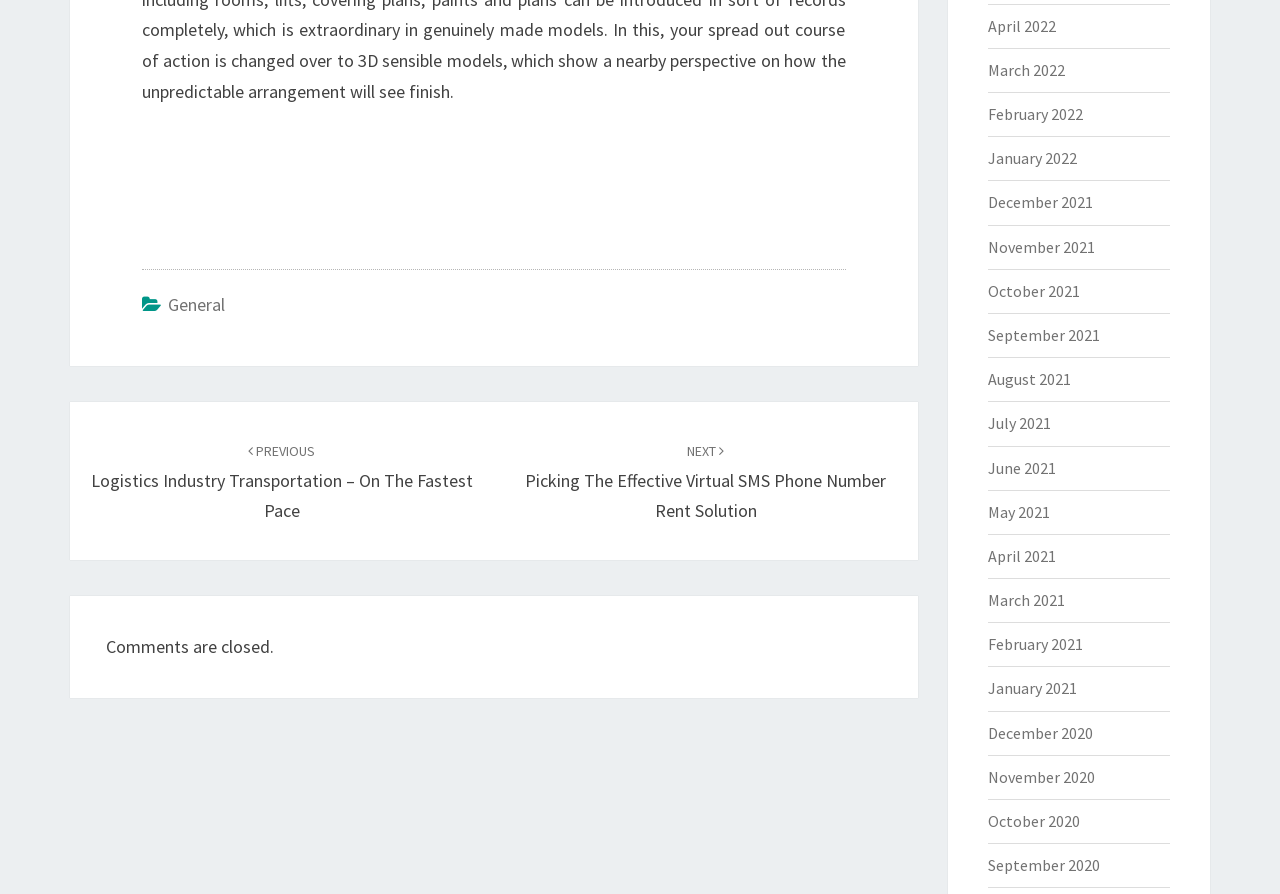Consider the image and give a detailed and elaborate answer to the question: 
What is the navigation section below the post?

The section below the post contains links to previous and next posts, indicating that it is a post navigation section that allows users to navigate through the website's content.